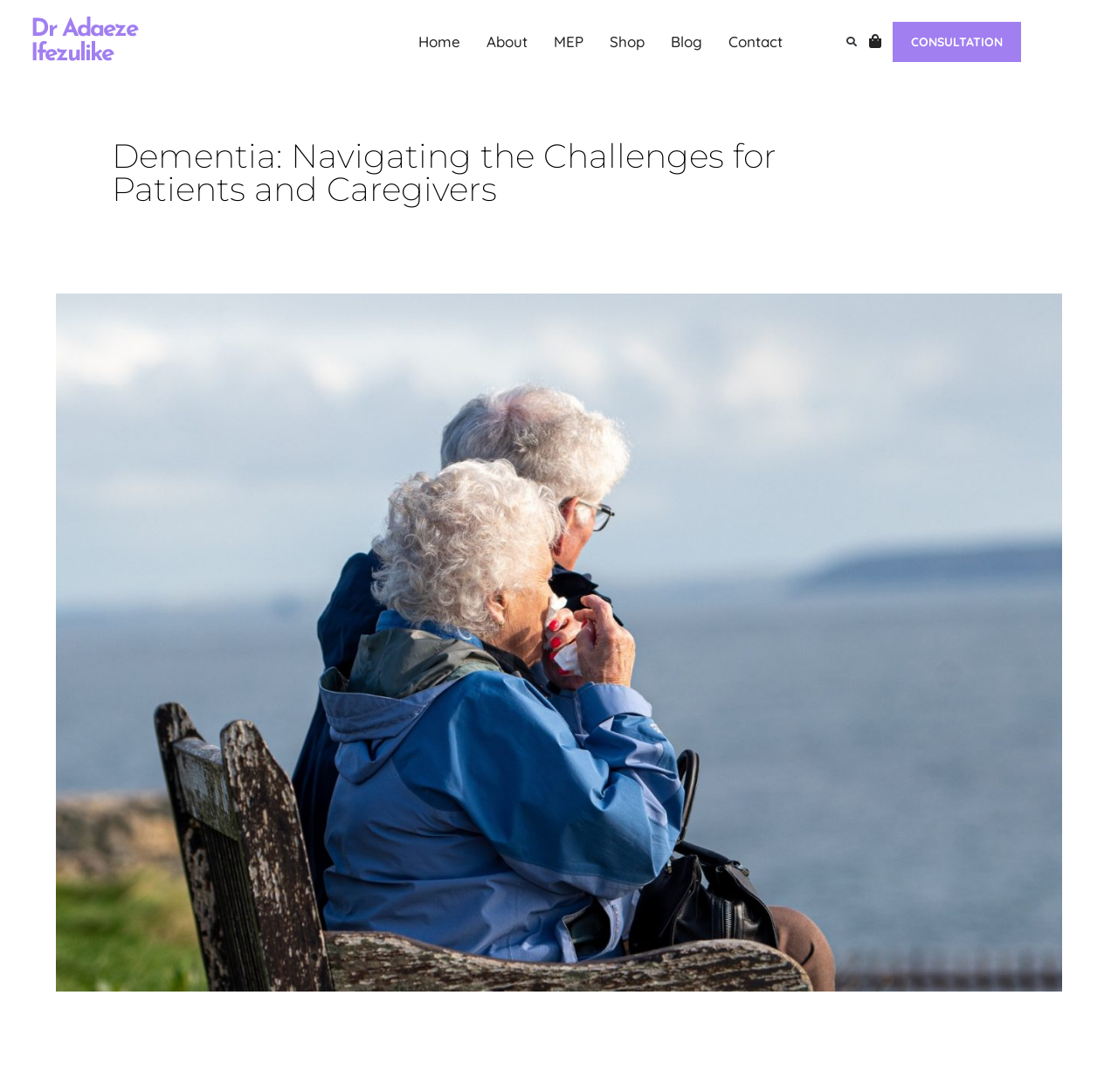Find the bounding box coordinates for the HTML element specified by: "Dr Adaeze Ifezulike".

[0.027, 0.016, 0.123, 0.061]